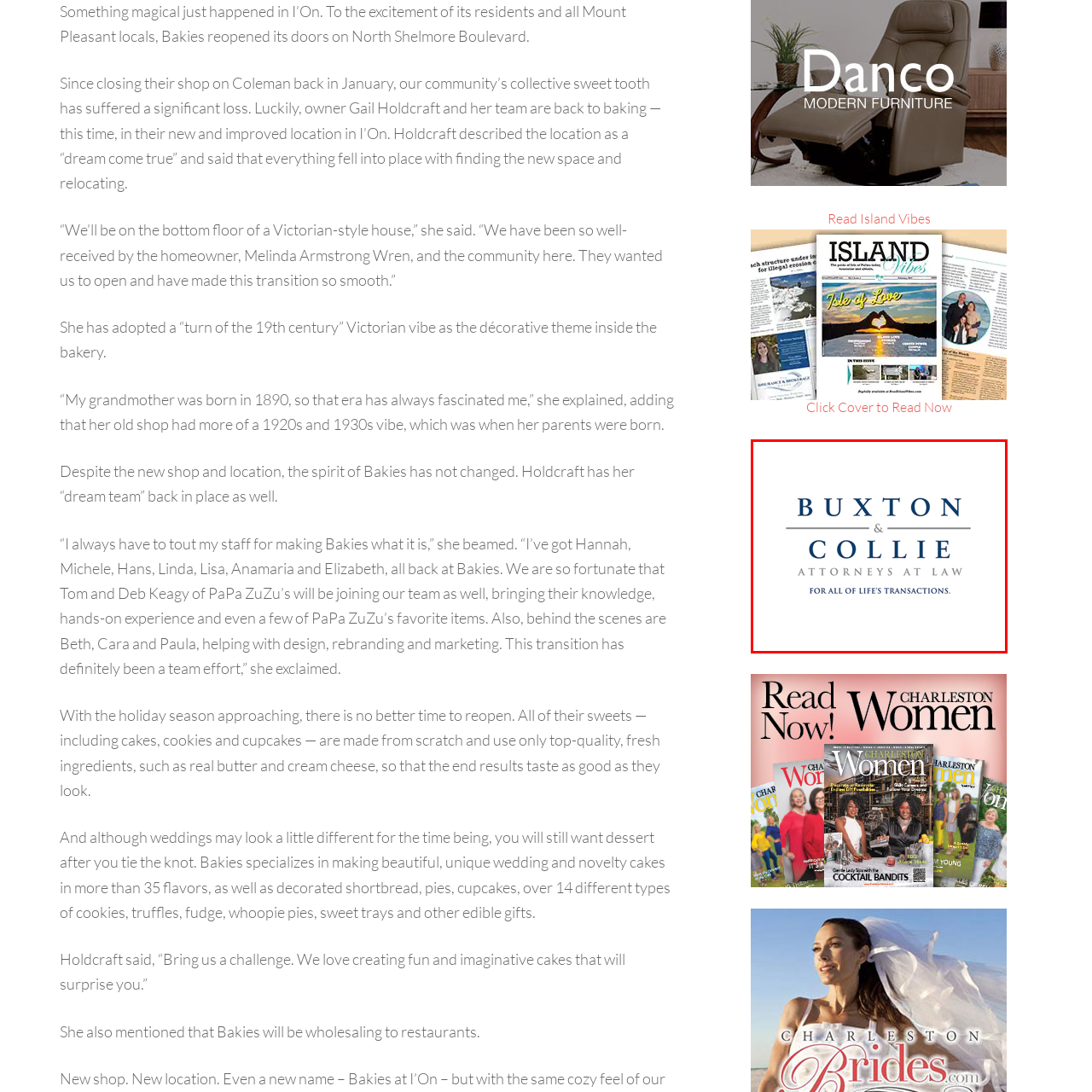What is the profession of Buxton & Collie?
Observe the image part marked by the red bounding box and give a detailed answer to the question.

The text 'ATTORNEYS AT LAW' appears in a slightly smaller font below the firm's name, indicating their professional identity as attorneys.